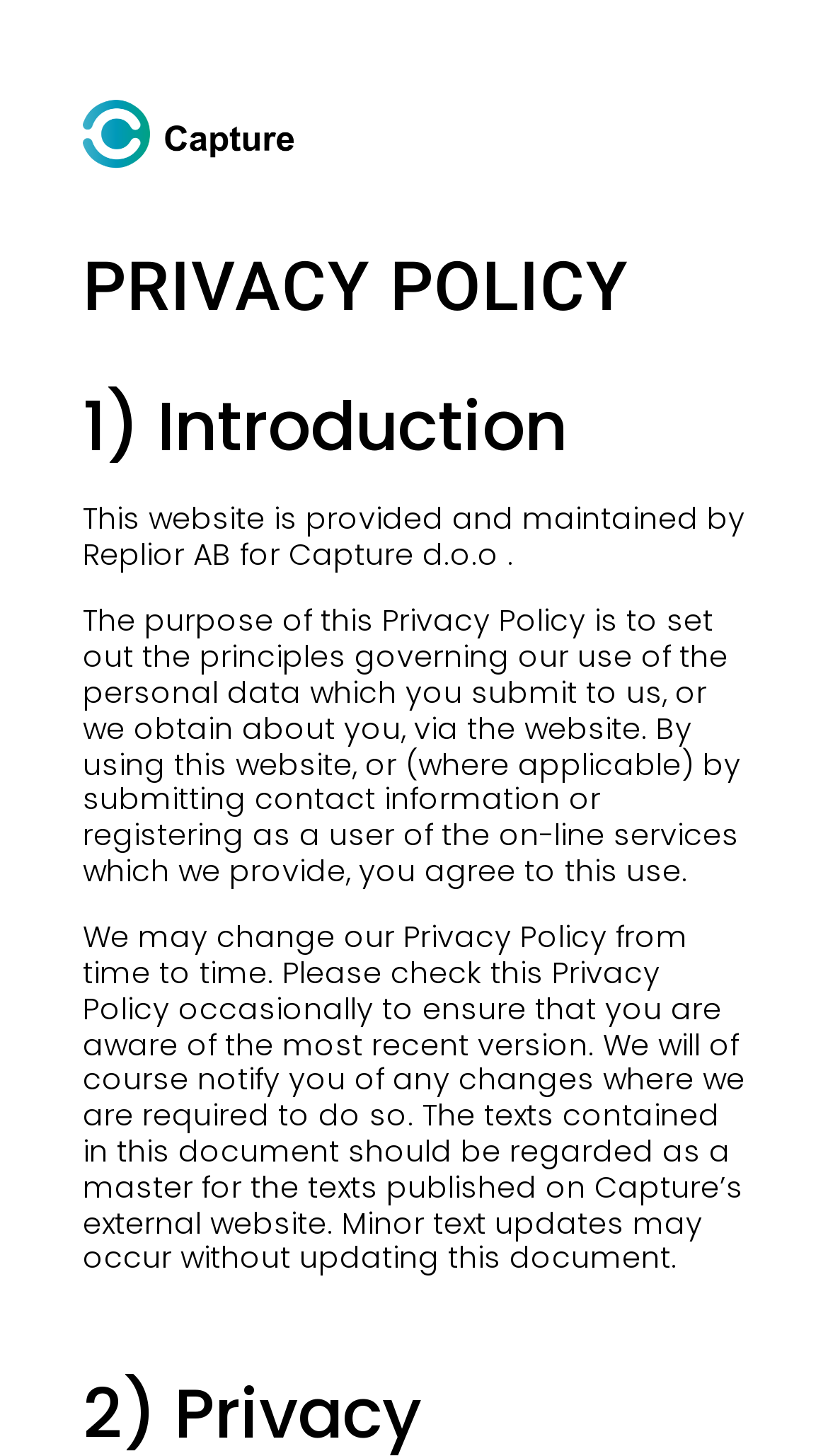What happens if the Privacy Policy changes?
Refer to the screenshot and respond with a concise word or phrase.

You will be notified